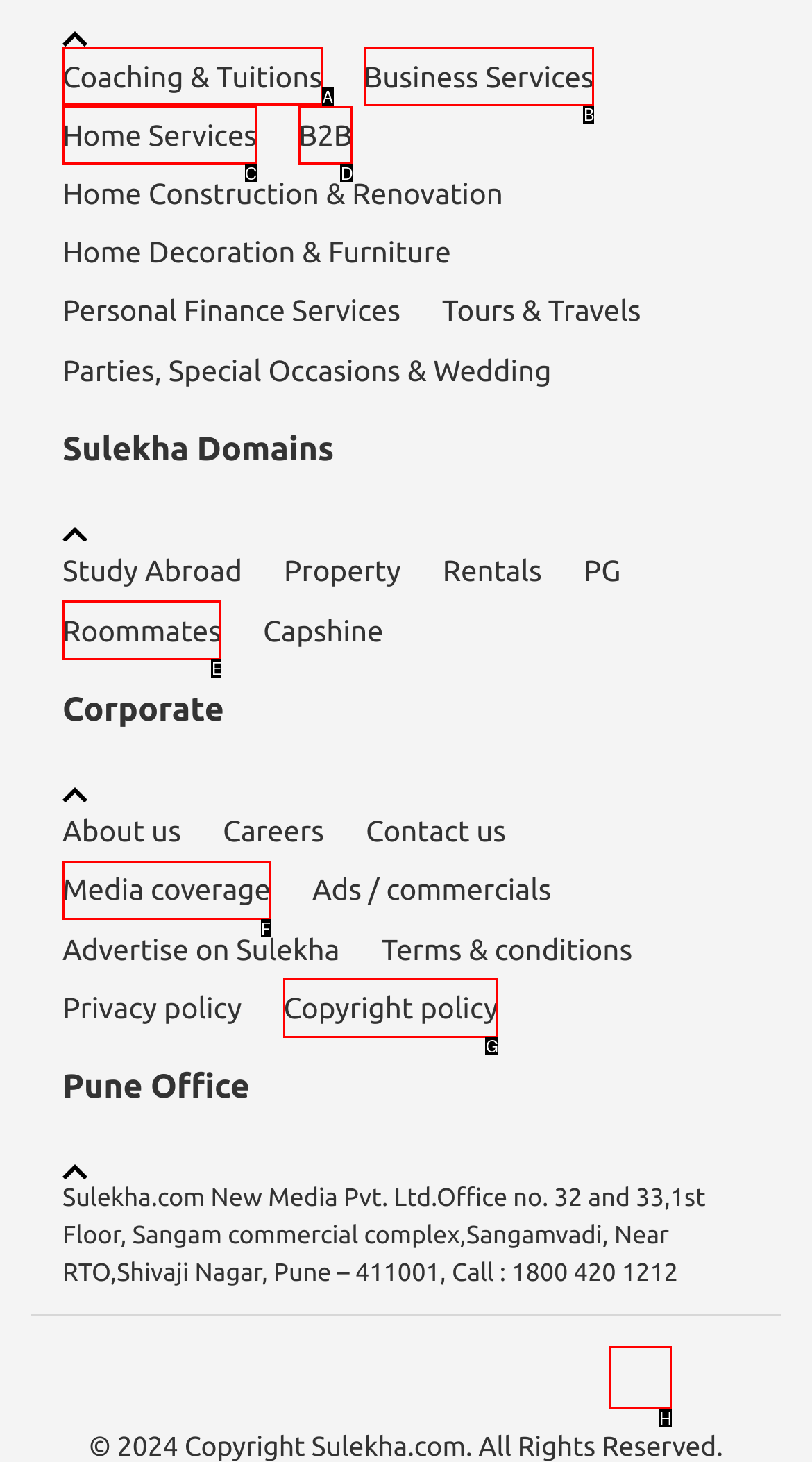Determine which option you need to click to execute the following task: Click on Coaching & Tuitions. Provide your answer as a single letter.

A